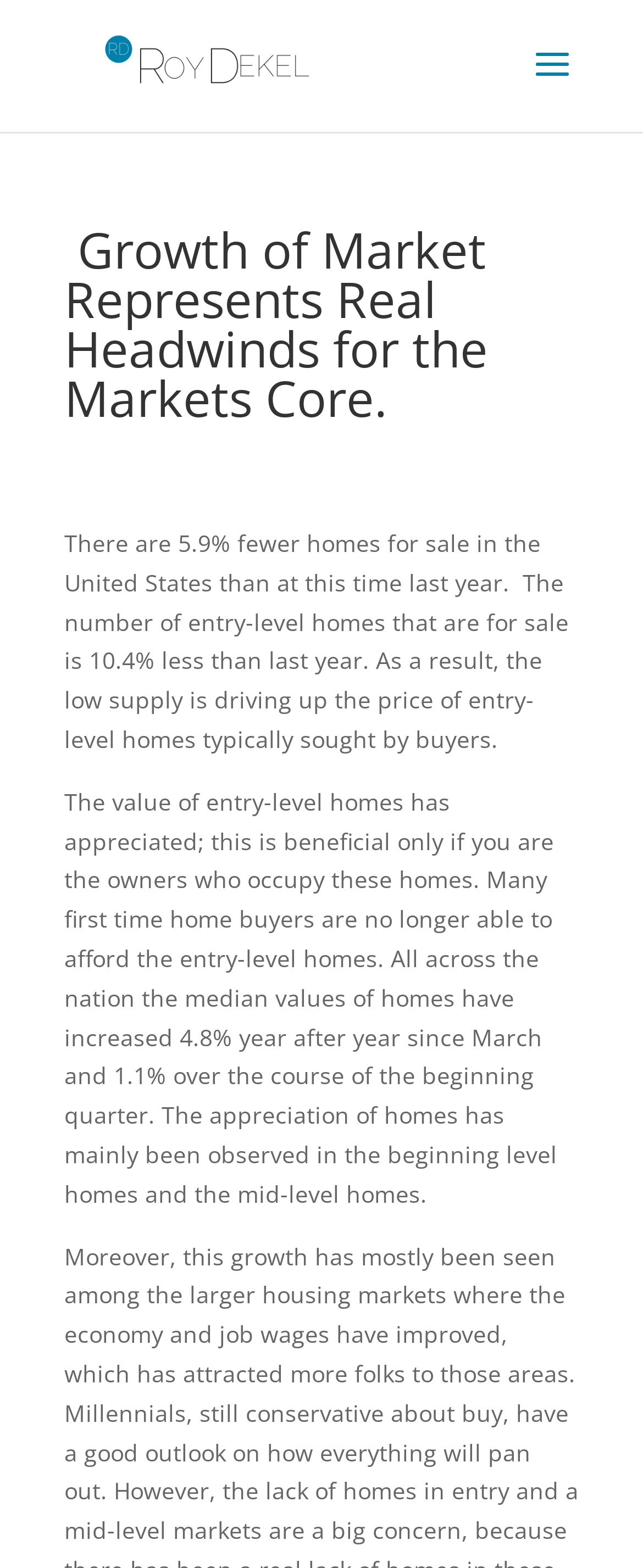Please locate the UI element described by "alt="Roy Dekel"" and provide its bounding box coordinates.

[0.108, 0.031, 0.504, 0.05]